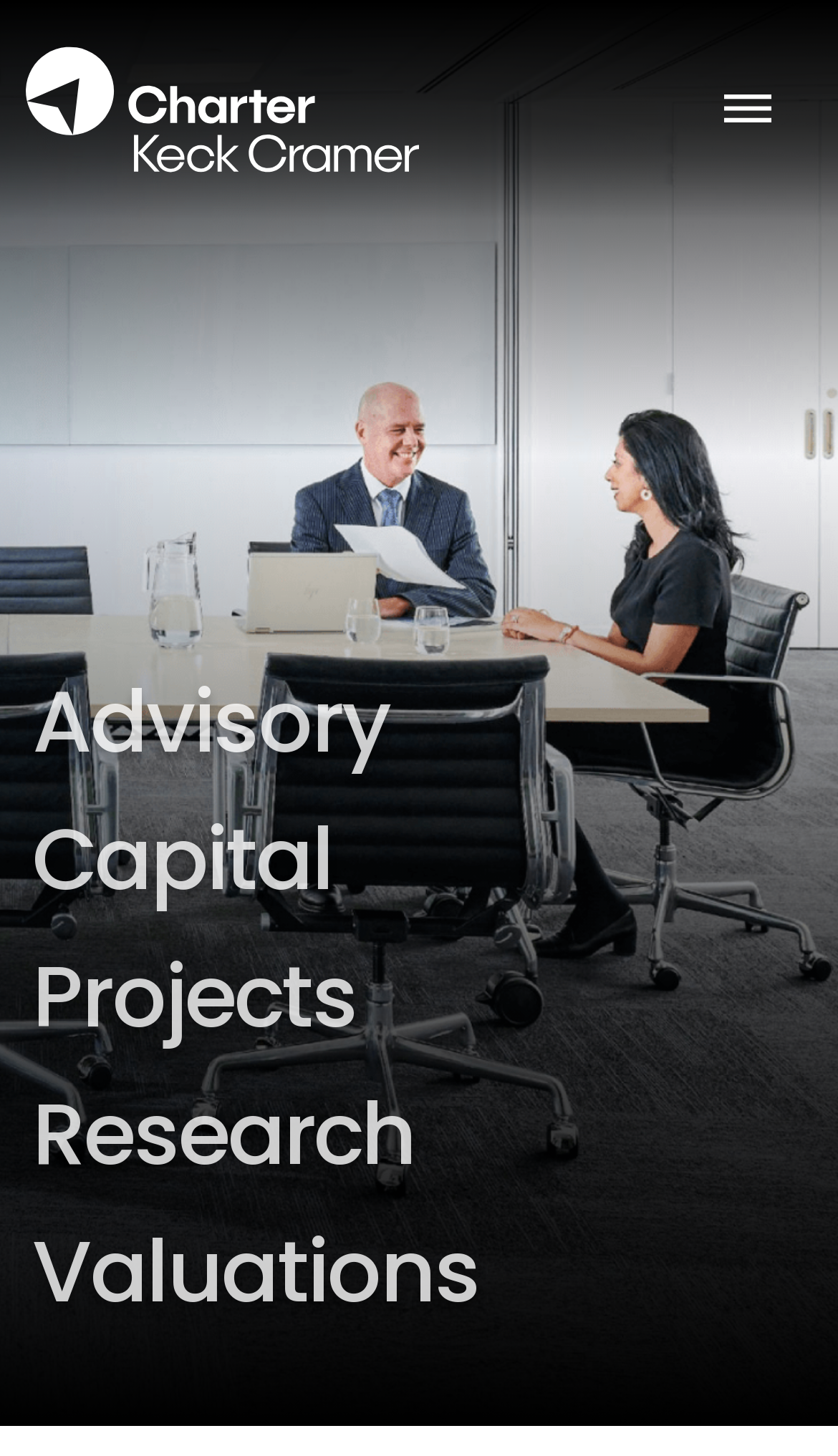What is the purpose of the button at the top right corner? Using the information from the screenshot, answer with a single word or phrase.

Toggle navigation